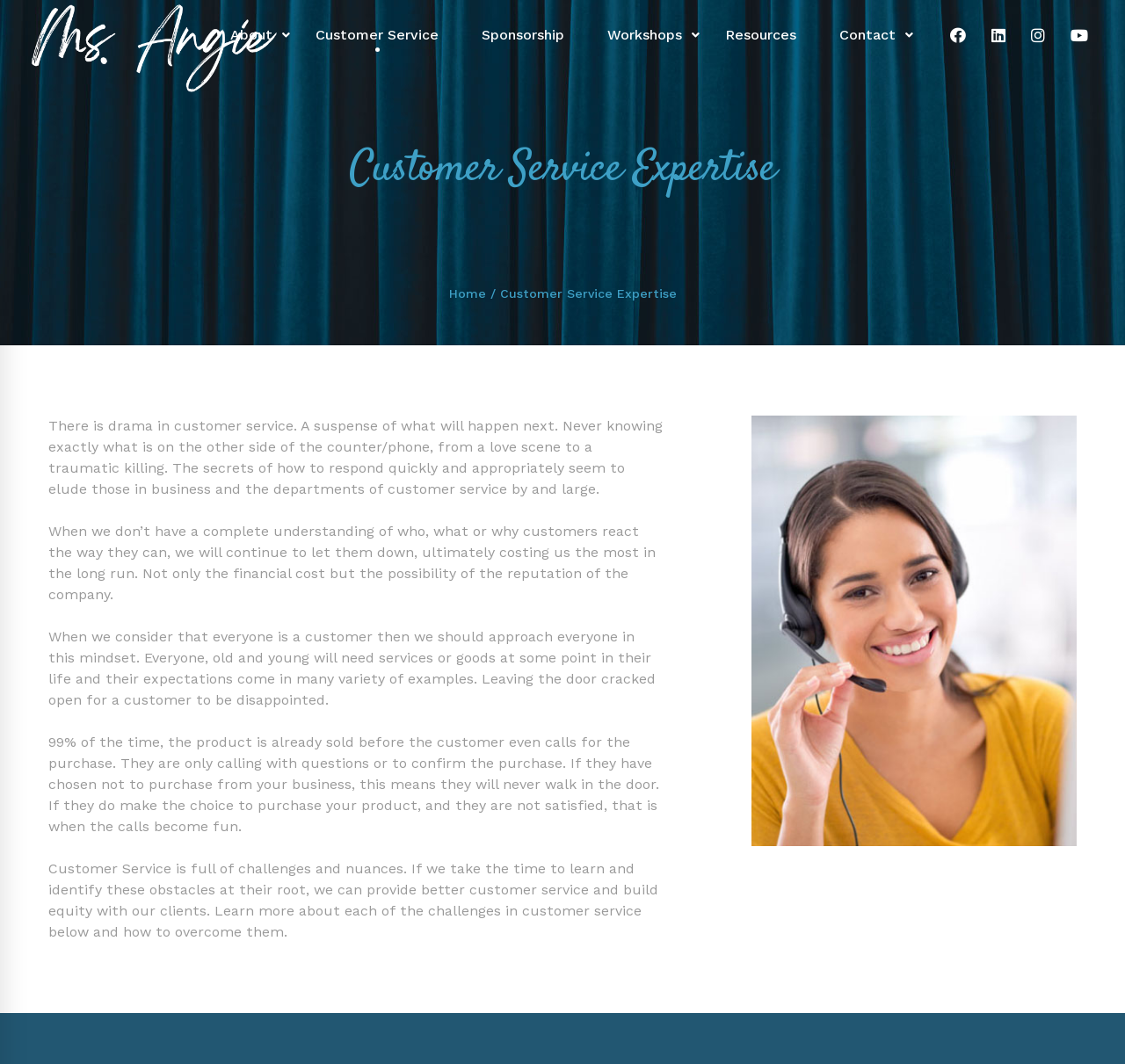Specify the bounding box coordinates of the element's area that should be clicked to execute the given instruction: "Click on Facebook link". The coordinates should be four float numbers between 0 and 1, i.e., [left, top, right, bottom].

[0.835, 0.022, 0.868, 0.044]